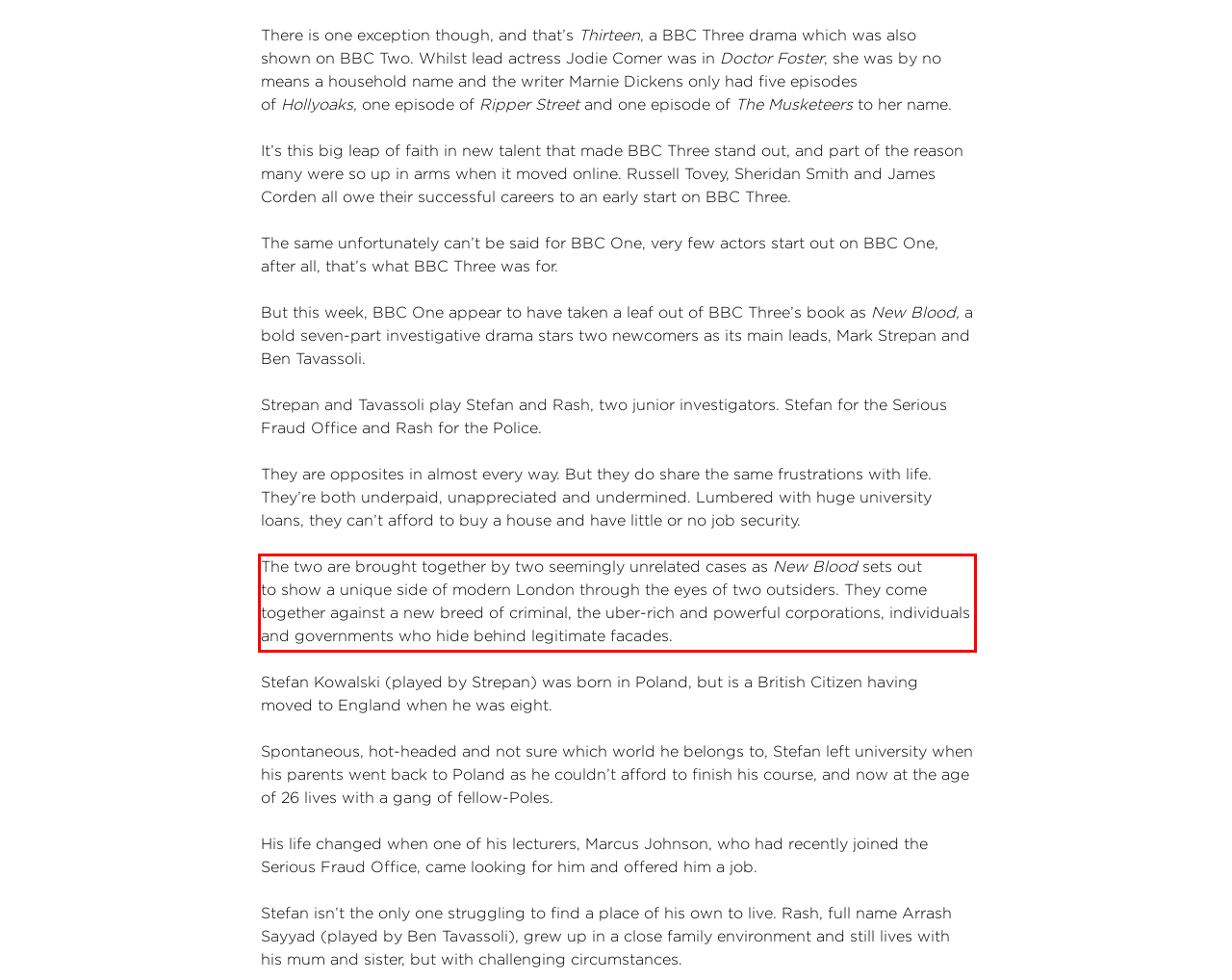Within the screenshot of the webpage, locate the red bounding box and use OCR to identify and provide the text content inside it.

The two are brought together by two seemingly unrelated cases as New Blood sets out to show a unique side of modern London through the eyes of two outsiders. They come together against a new breed of criminal, the uber-rich and powerful corporations, individuals and governments who hide behind legitimate facades.